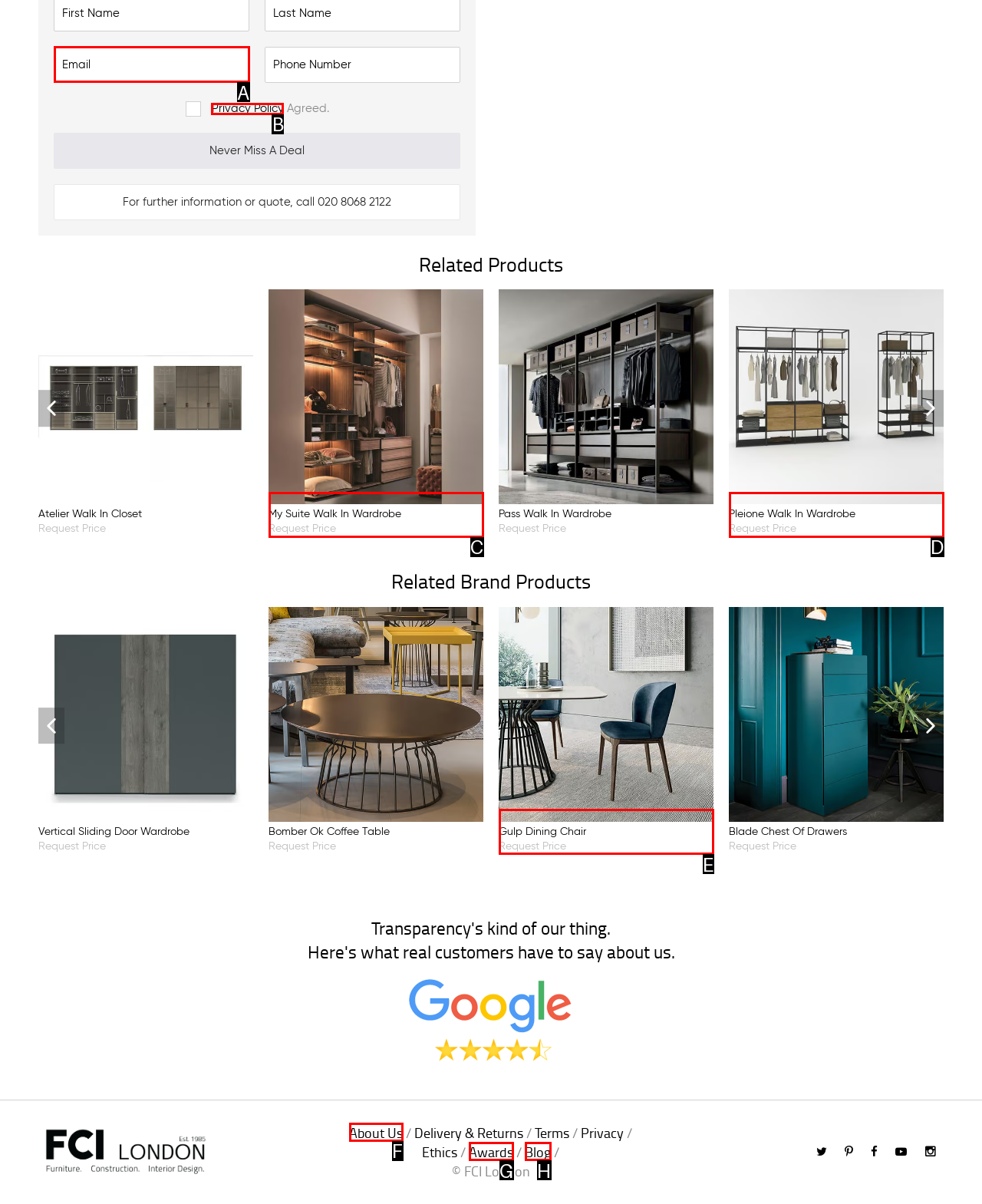Identify the HTML element that best matches the description: Gulp Dining Chair Request Price. Provide your answer by selecting the corresponding letter from the given options.

E